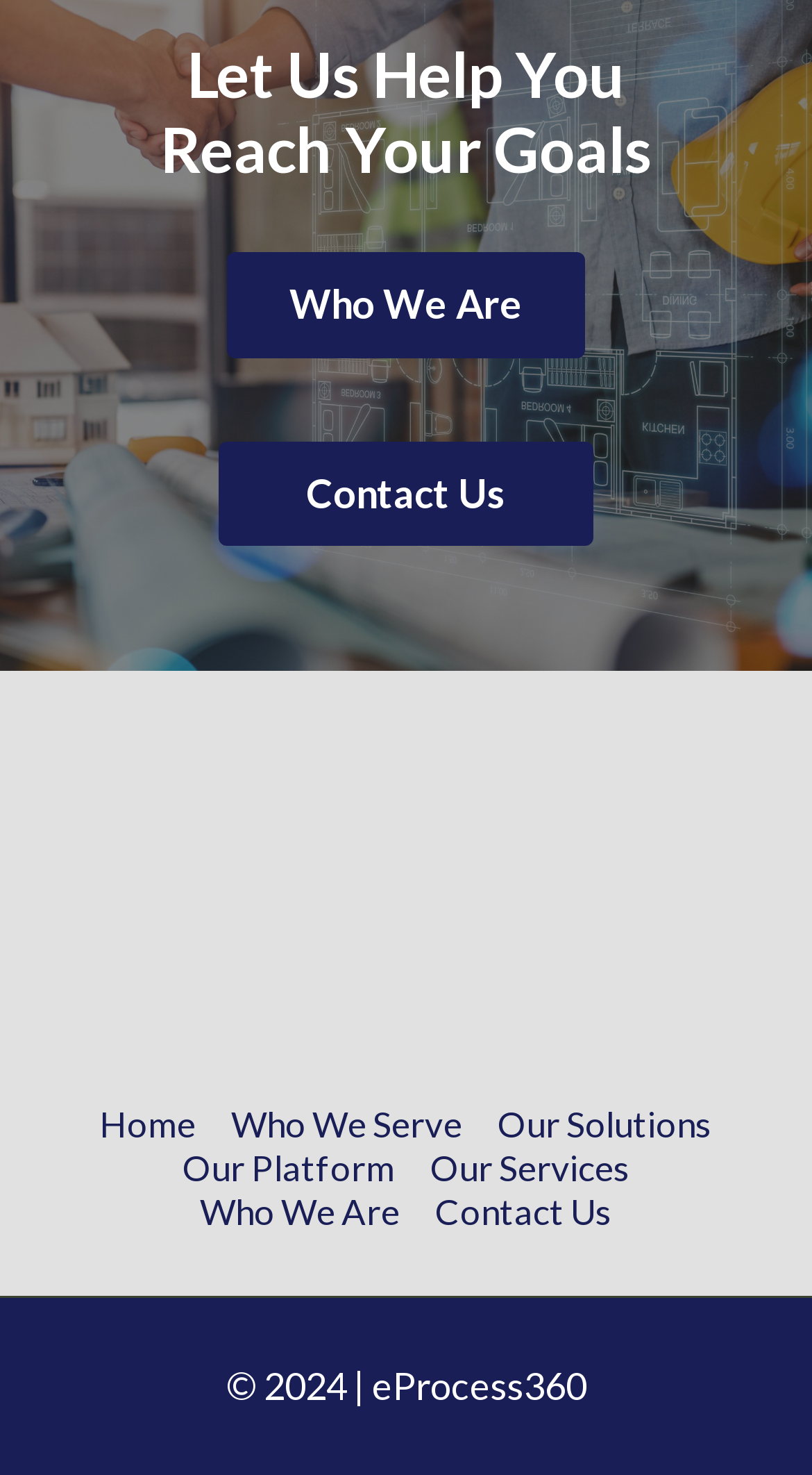Mark the bounding box of the element that matches the following description: "Home".

[0.101, 0.747, 0.263, 0.777]